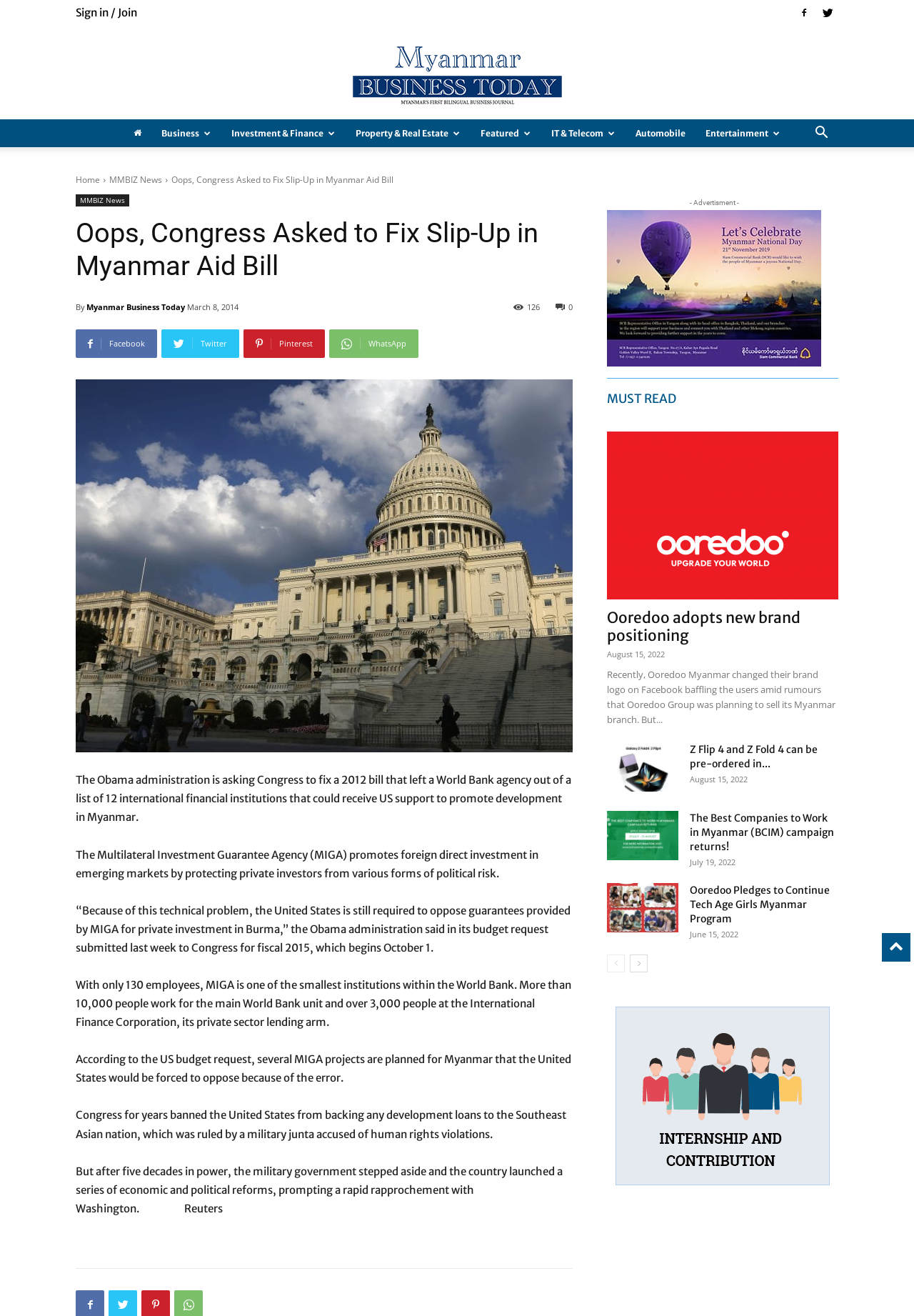Highlight the bounding box coordinates of the region I should click on to meet the following instruction: "Read more about Ooredoo adopts new brand positioning".

[0.664, 0.328, 0.917, 0.455]